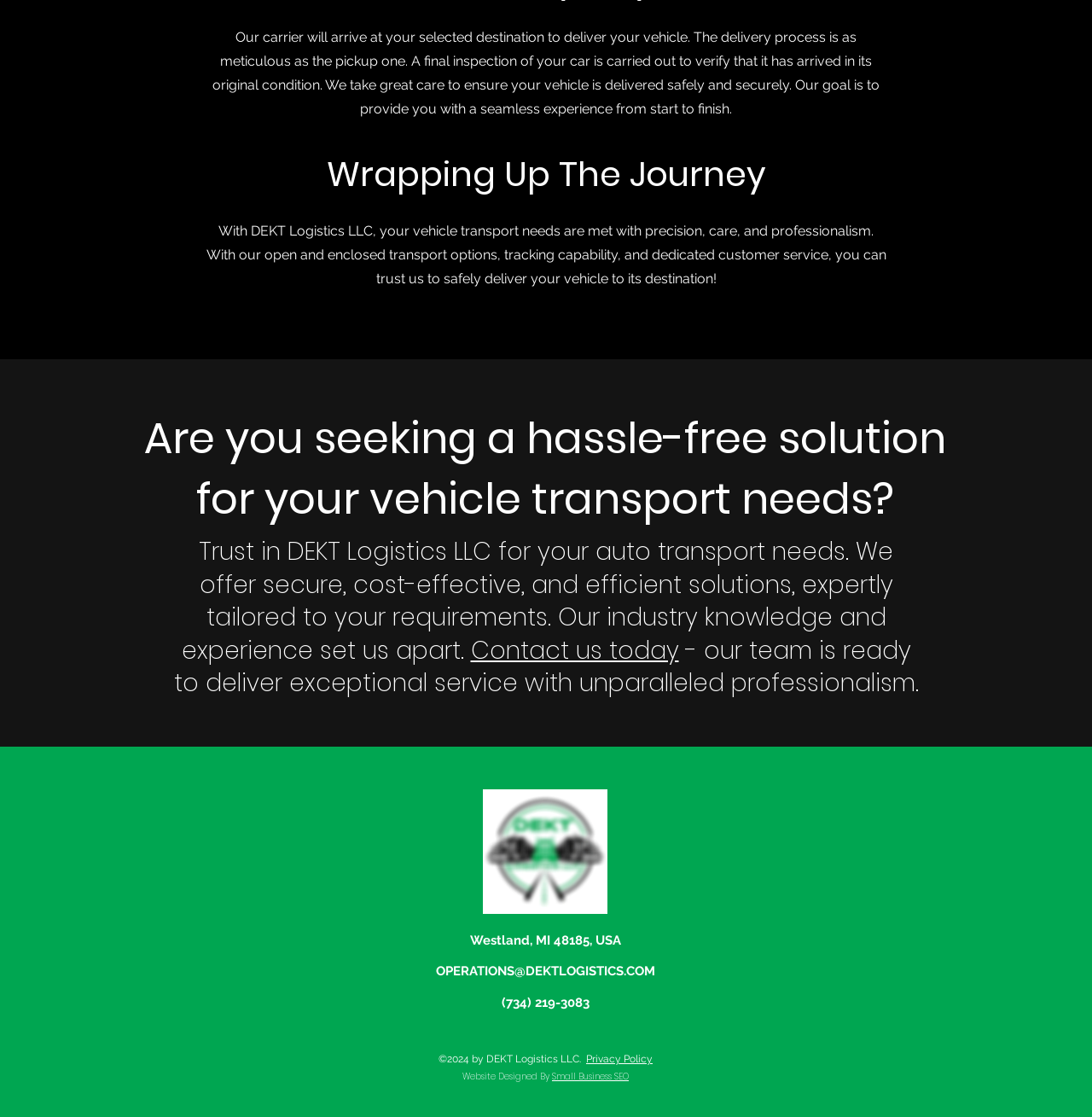Predict the bounding box of the UI element based on this description: "Westland, MI 48185, USA".

[0.43, 0.835, 0.568, 0.849]